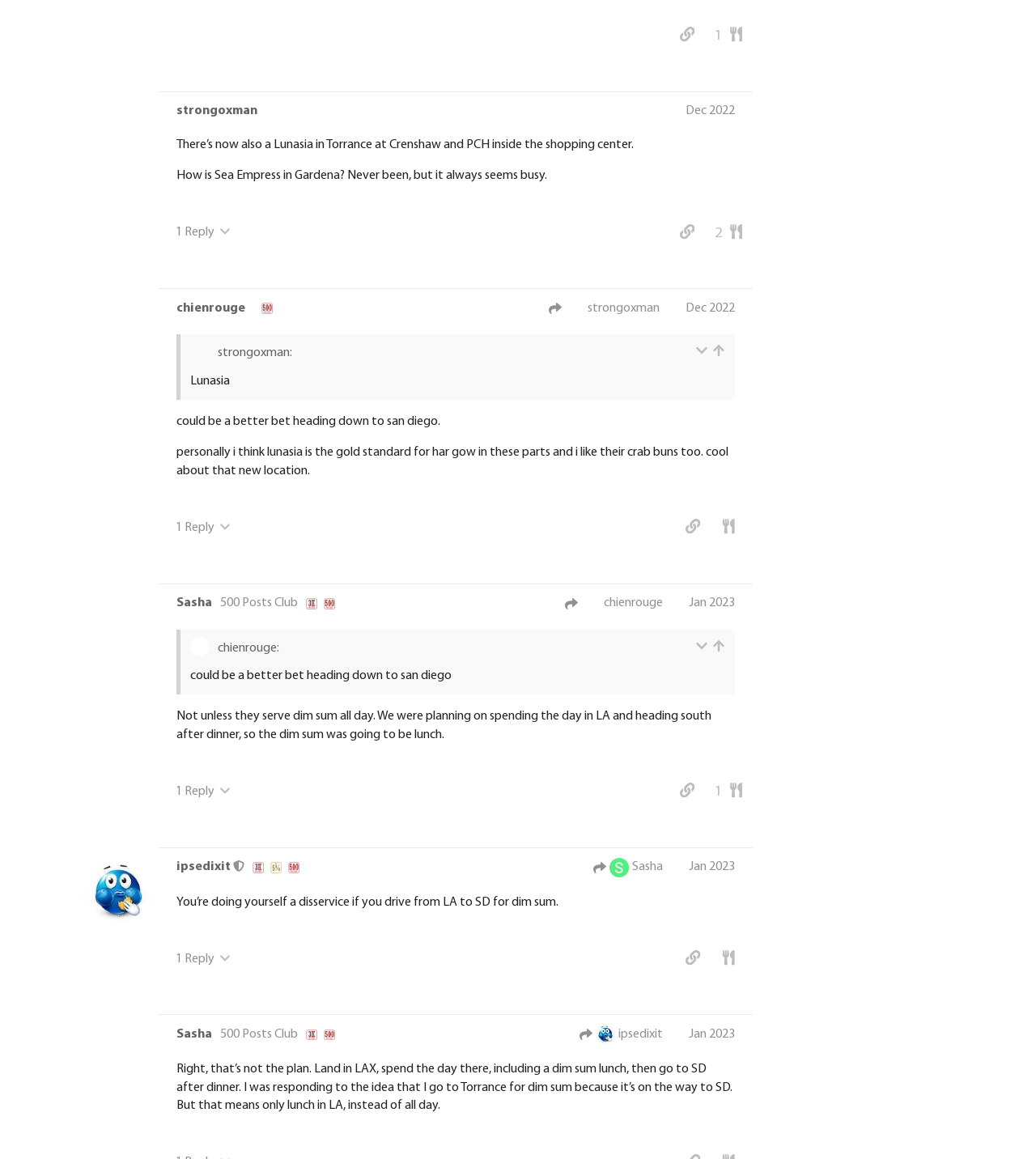Find the coordinates for the bounding box of the element with this description: "1 Reply".

[0.162, 0.555, 0.231, 0.58]